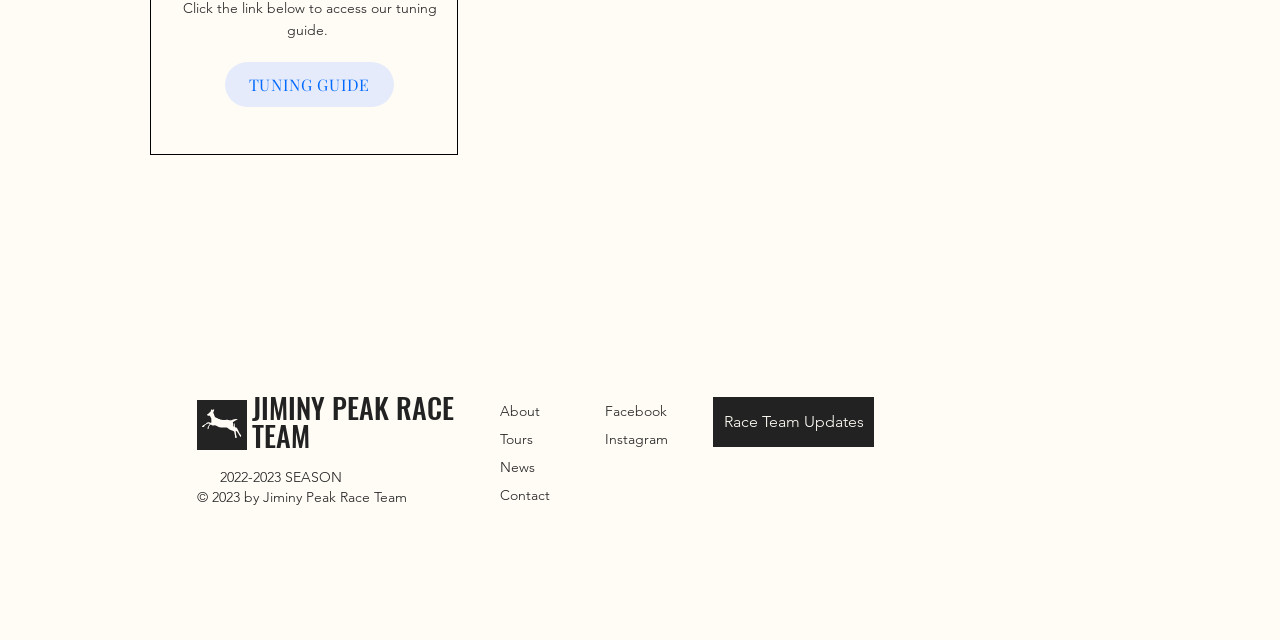Using the element description Race Team Updates, predict the bounding box coordinates for the UI element. Provide the coordinates in (top-left x, top-left y, bottom-right x, bottom-right y) format with values ranging from 0 to 1.

[0.557, 0.62, 0.683, 0.698]